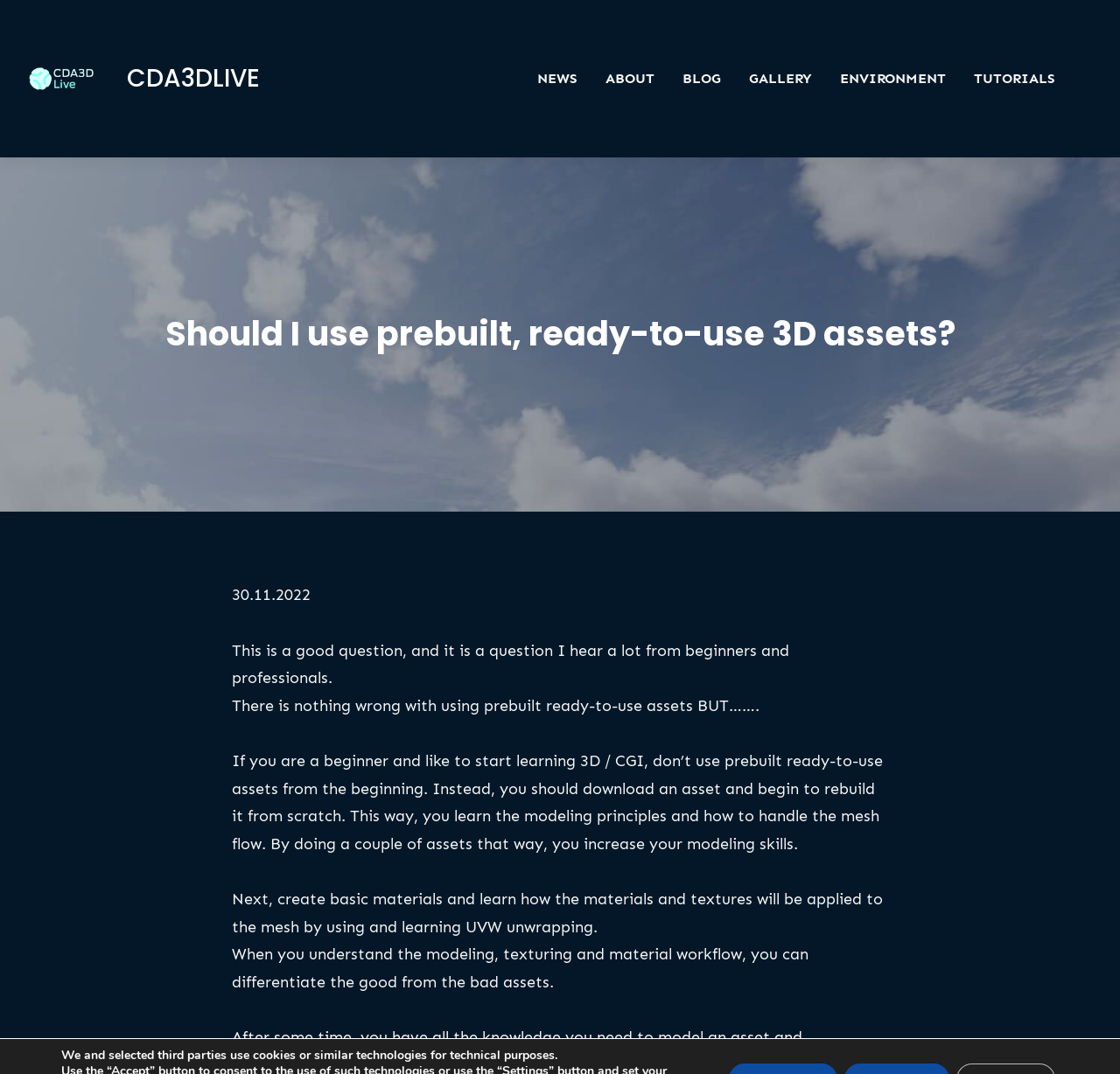What is the author's advice for beginners?
Provide a detailed answer to the question, using the image to inform your response.

The author advises beginners to not use prebuilt ready-to-use assets from the beginning, but instead to download an asset and rebuild it from scratch to learn modeling principles and mesh flow, as stated in the article.